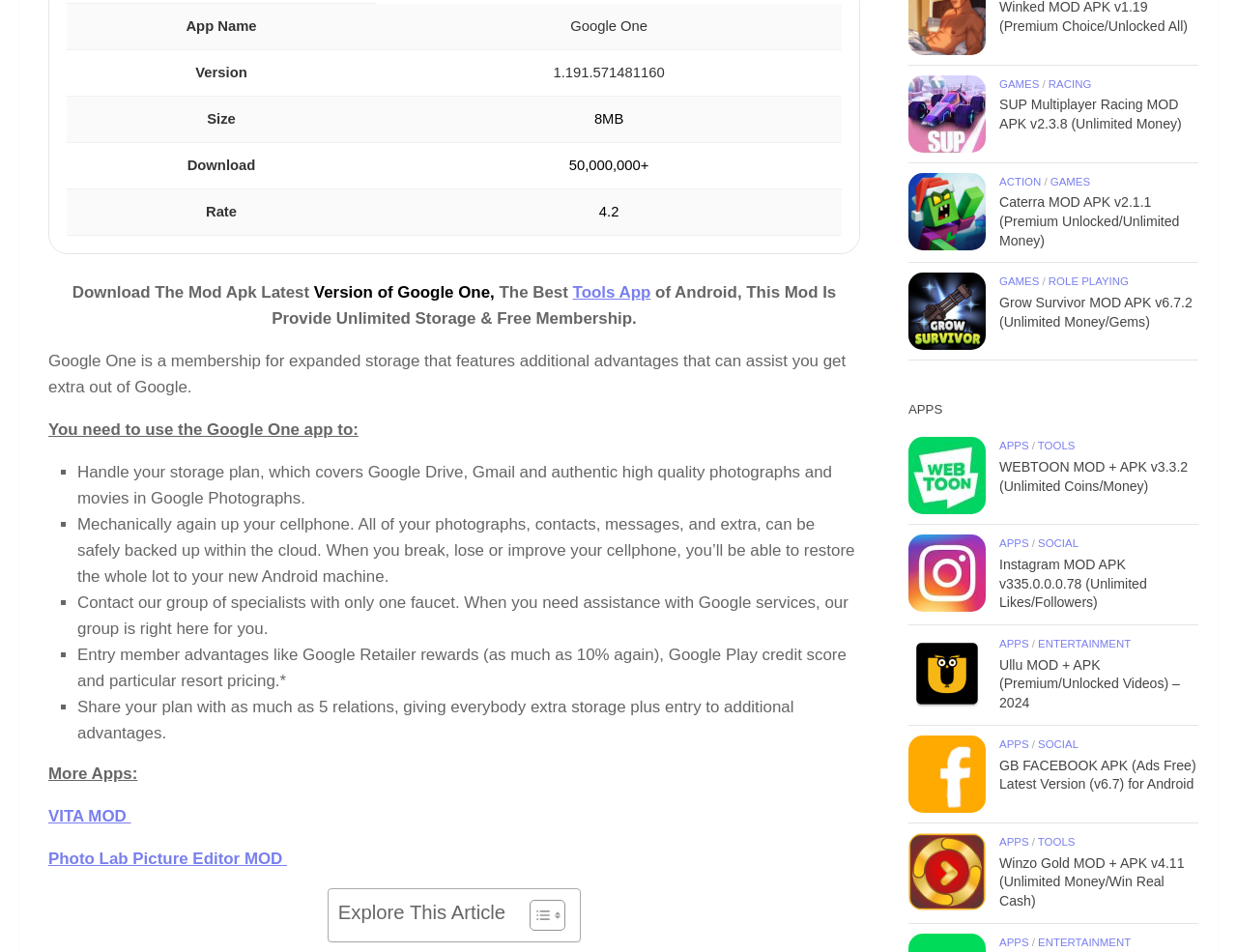Based on the element description, predict the bounding box coordinates (top-left x, top-left y, bottom-right x, bottom-right y) for the UI element in the screenshot: Entertainment

[0.839, 0.984, 0.914, 0.996]